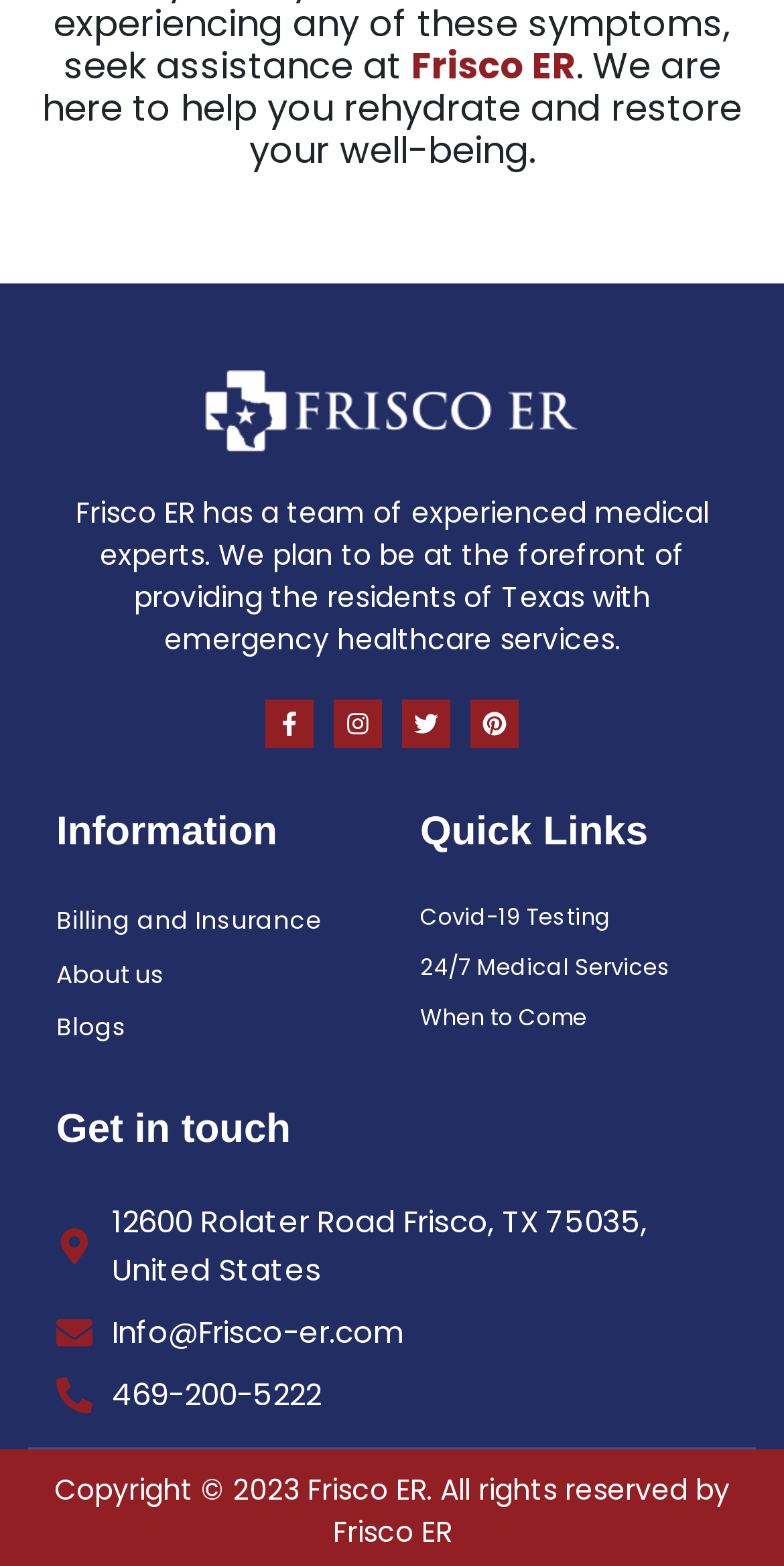Determine the coordinates of the bounding box that should be clicked to complete the instruction: "Visit Frisco ER". The coordinates should be represented by four float numbers between 0 and 1: [left, top, right, bottom].

[0.524, 0.025, 0.735, 0.057]